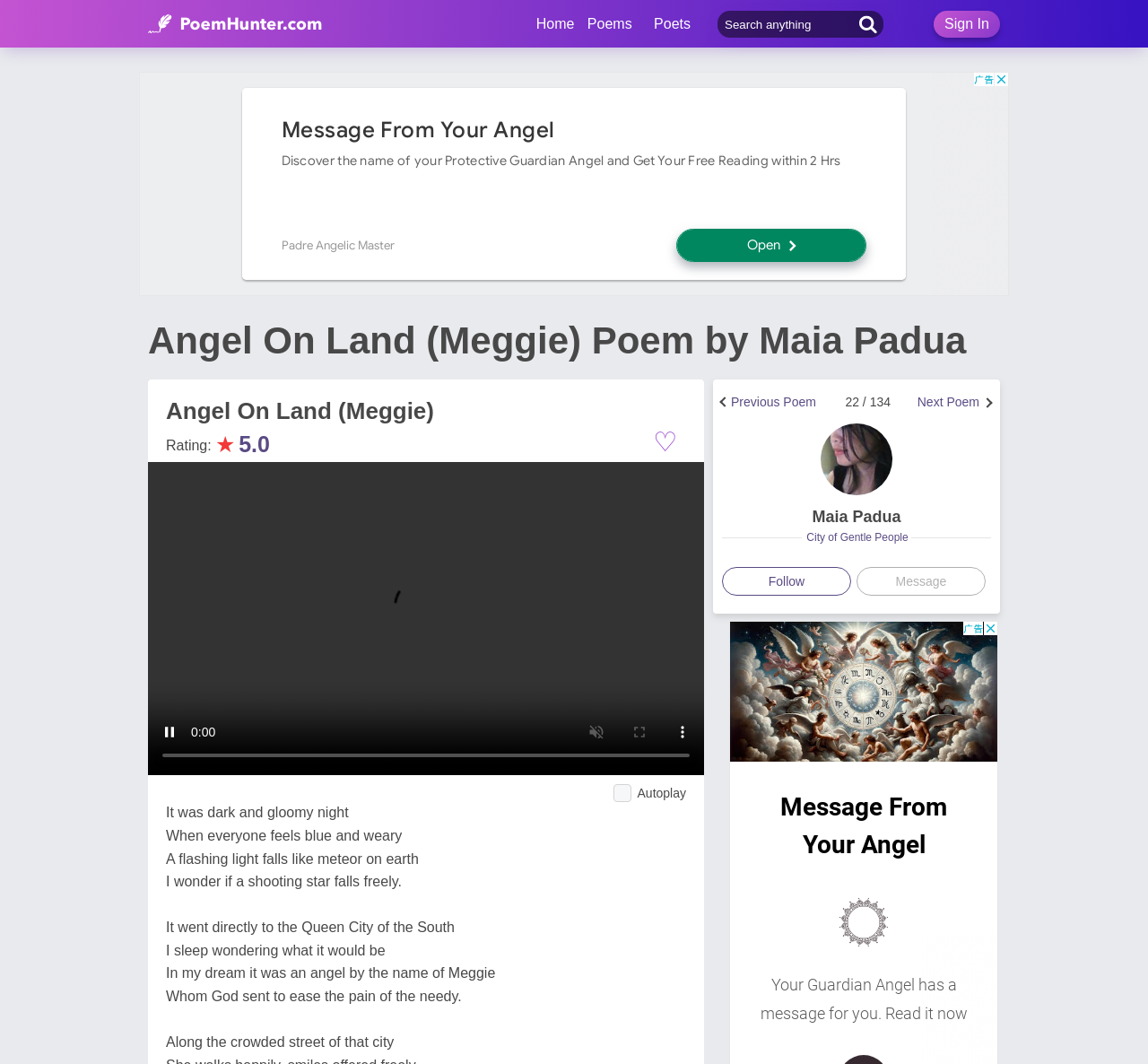Respond with a single word or phrase for the following question: 
What is the rating of the poem?

5.0